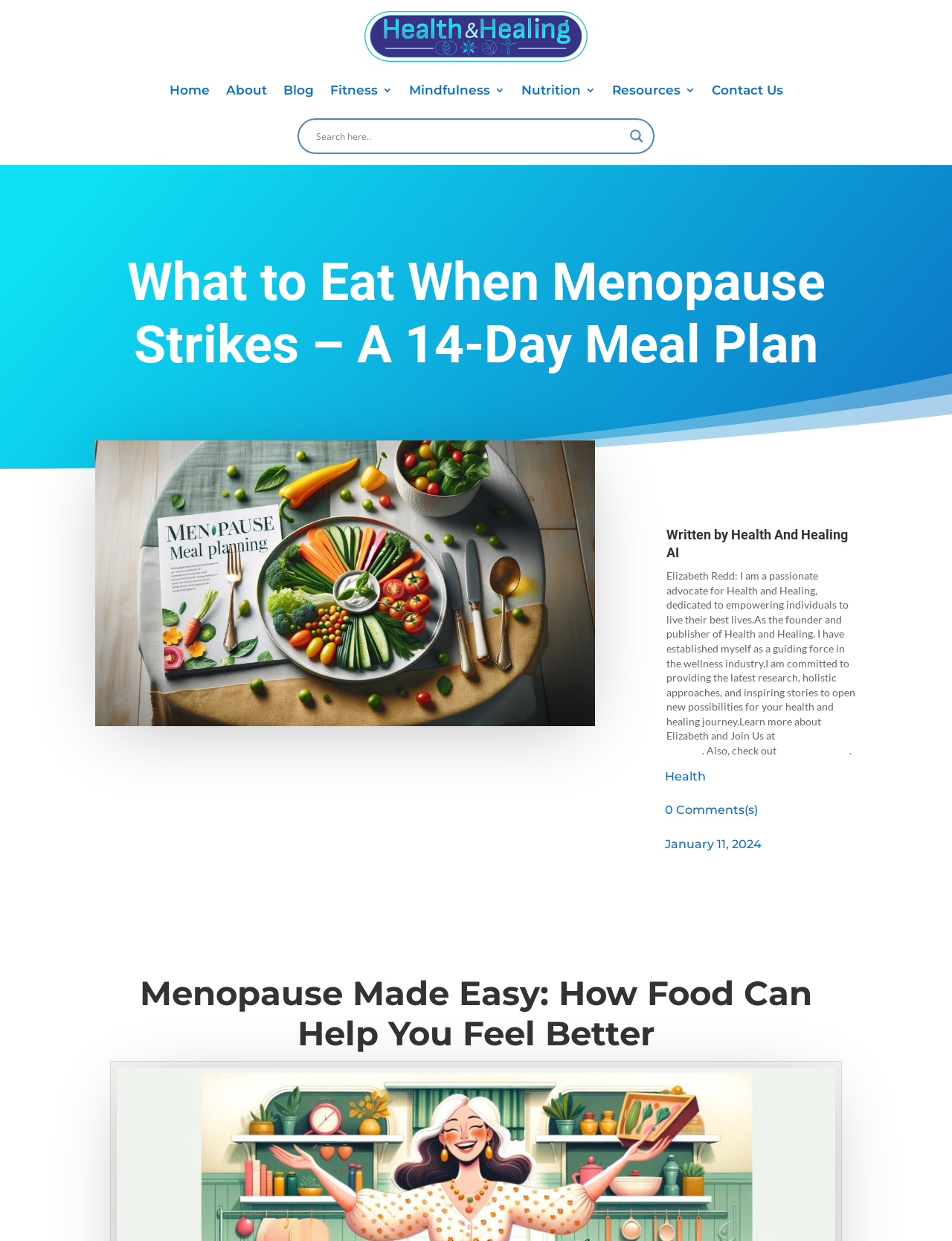What is the topic of the article?
Provide a detailed answer to the question, using the image to inform your response.

I inferred the topic of the article by looking at the main heading, which says 'What to Eat When Menopause Strikes – A 14-Day Meal Plan'. This suggests that the article is about menopause and how food can help. The subheading 'Menopause Made Easy: How Food Can Help You Feel Better' also supports this topic.